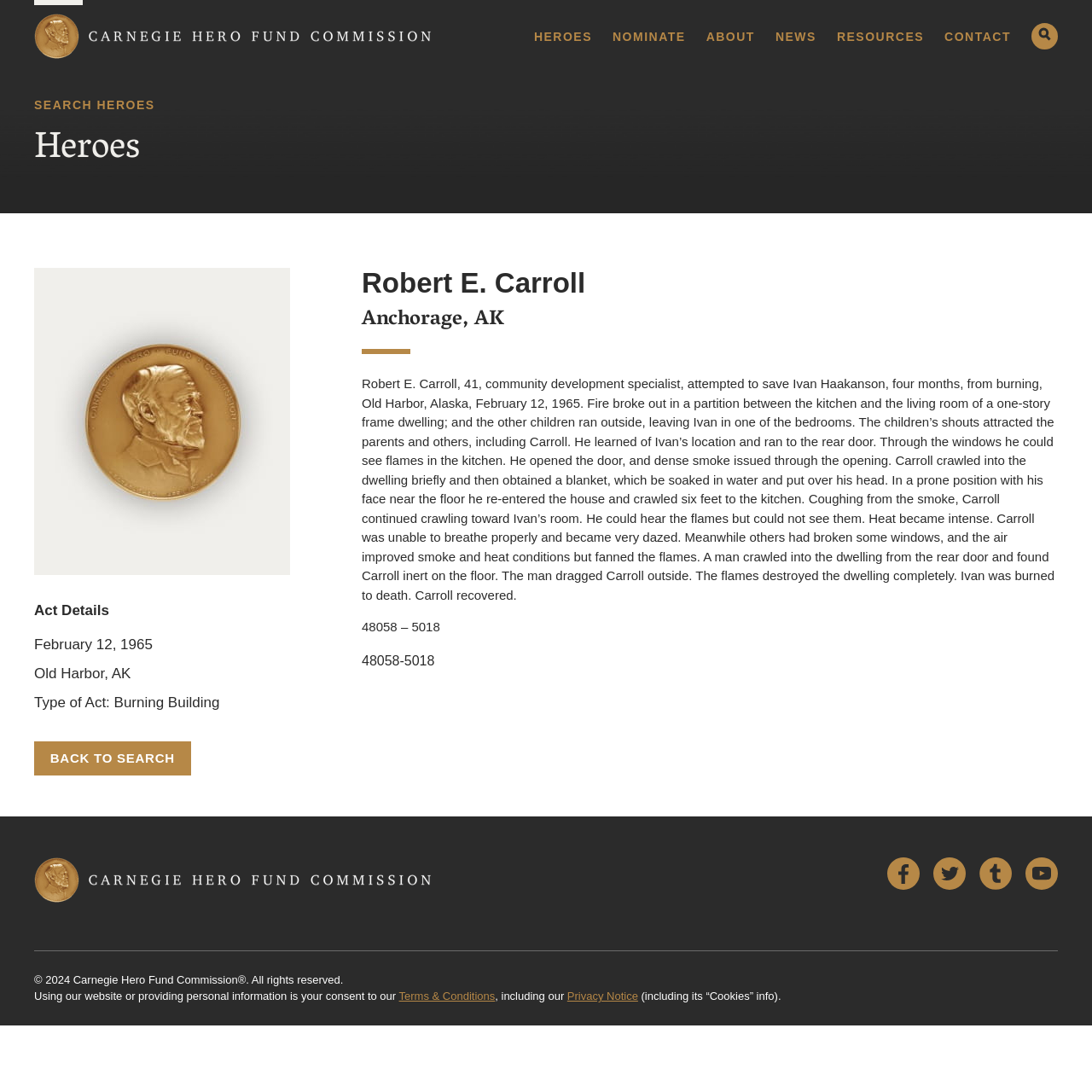Locate the bounding box coordinates of the element I should click to achieve the following instruction: "Visit Facebook".

[0.812, 0.785, 0.842, 0.815]